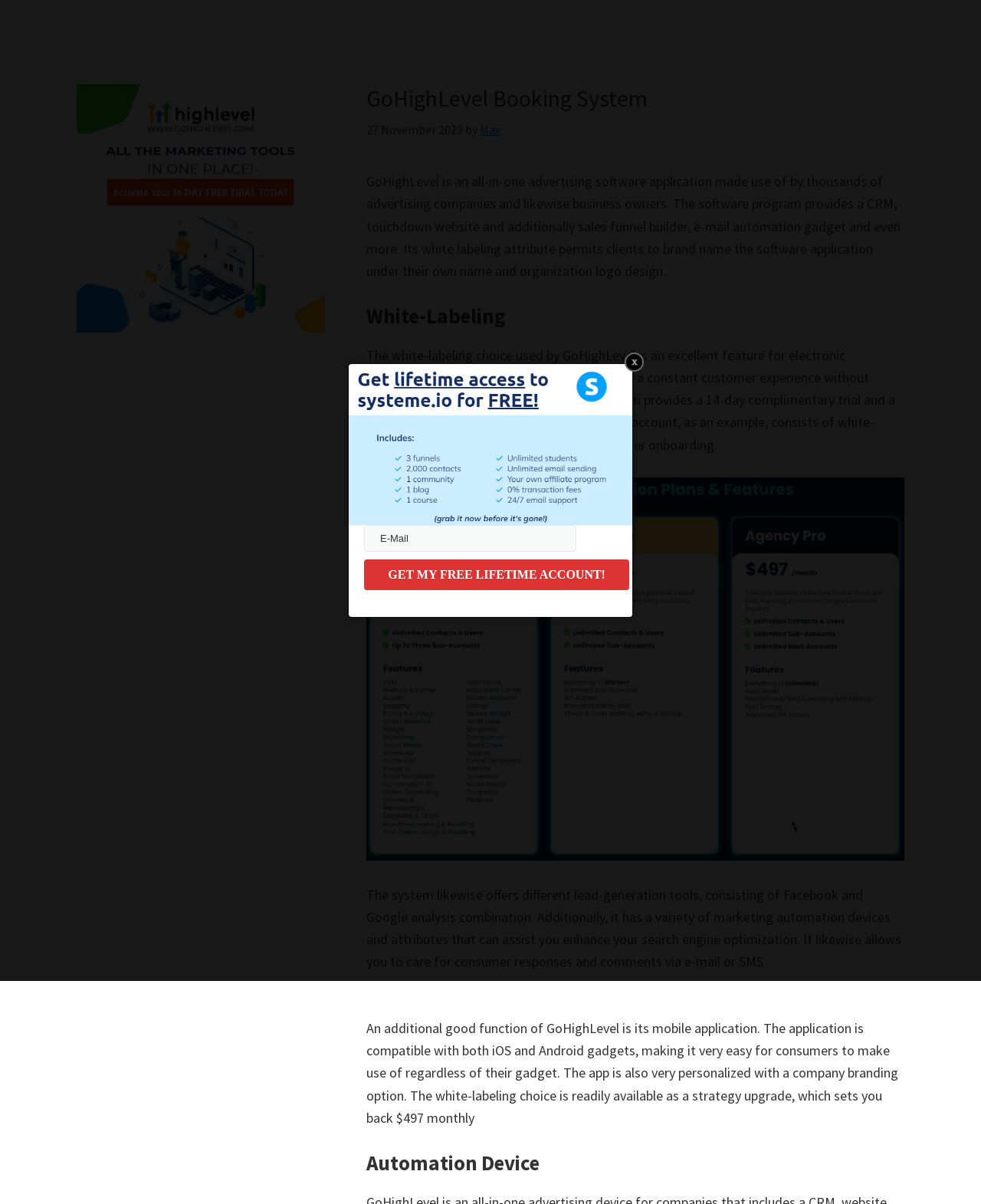Specify the bounding box coordinates (top-left x, top-left y, bottom-right x, bottom-right y) of the UI element in the screenshot that matches this description: Max

[0.489, 0.101, 0.51, 0.114]